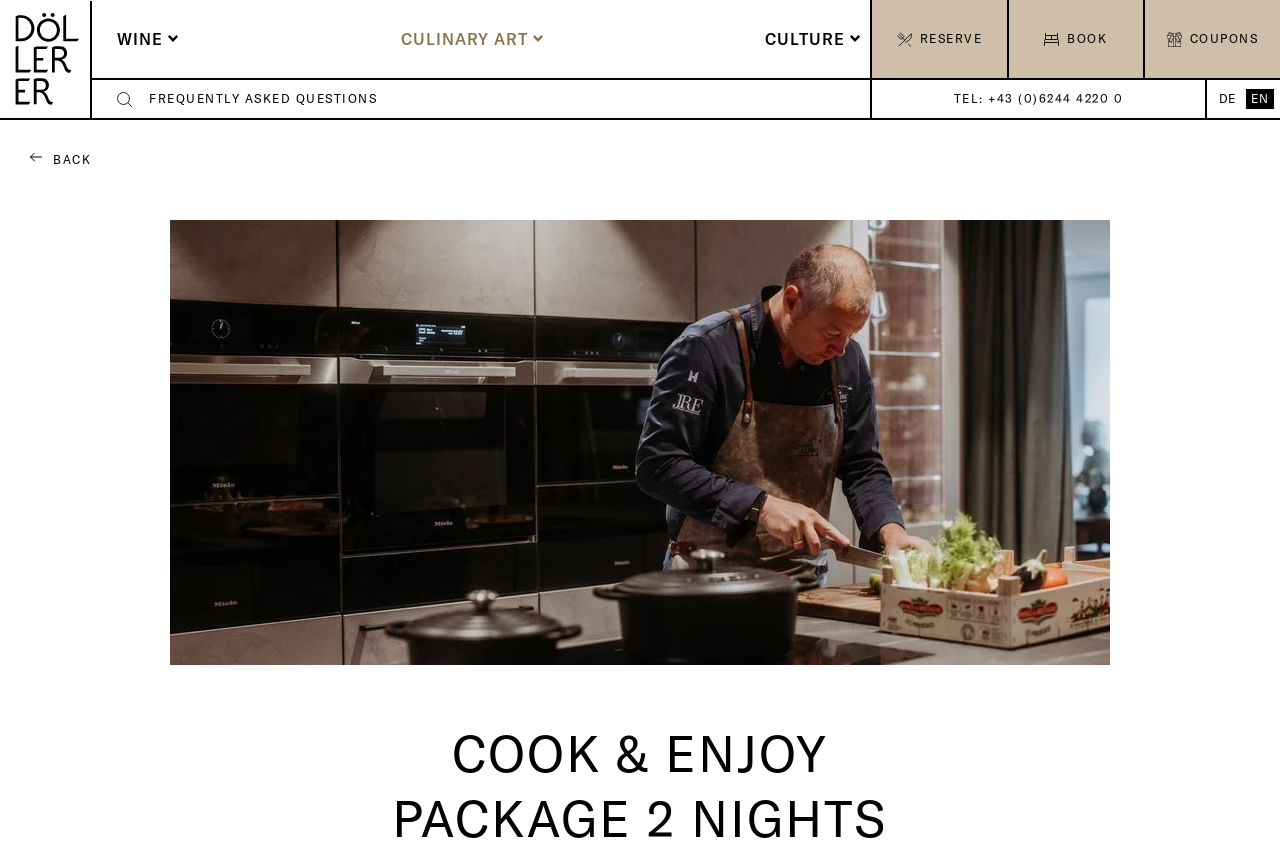Find the bounding box coordinates of the clickable area that will achieve the following instruction: "switch to German language".

[0.946, 0.103, 0.971, 0.126]